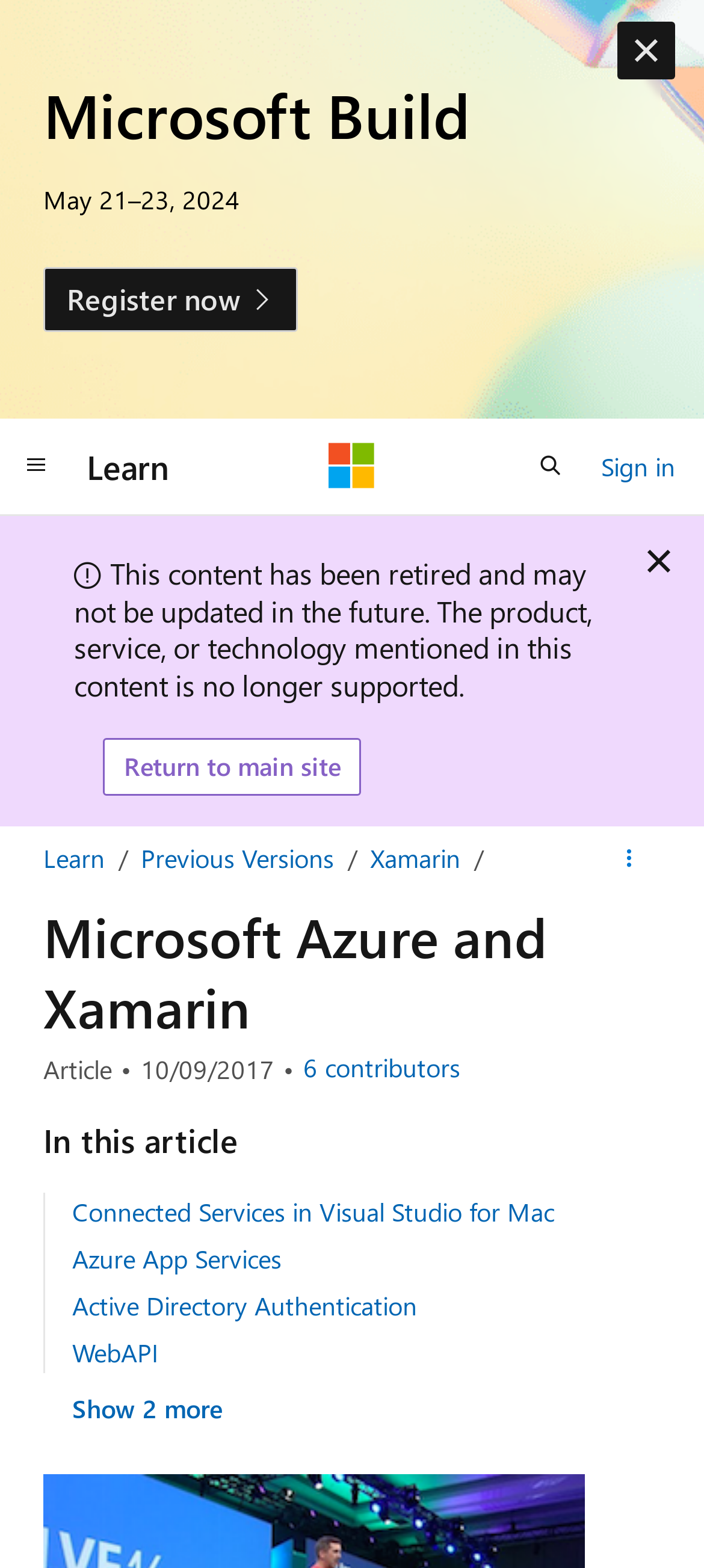Identify the bounding box of the HTML element described as: "Azure App Services".

[0.103, 0.791, 0.4, 0.813]